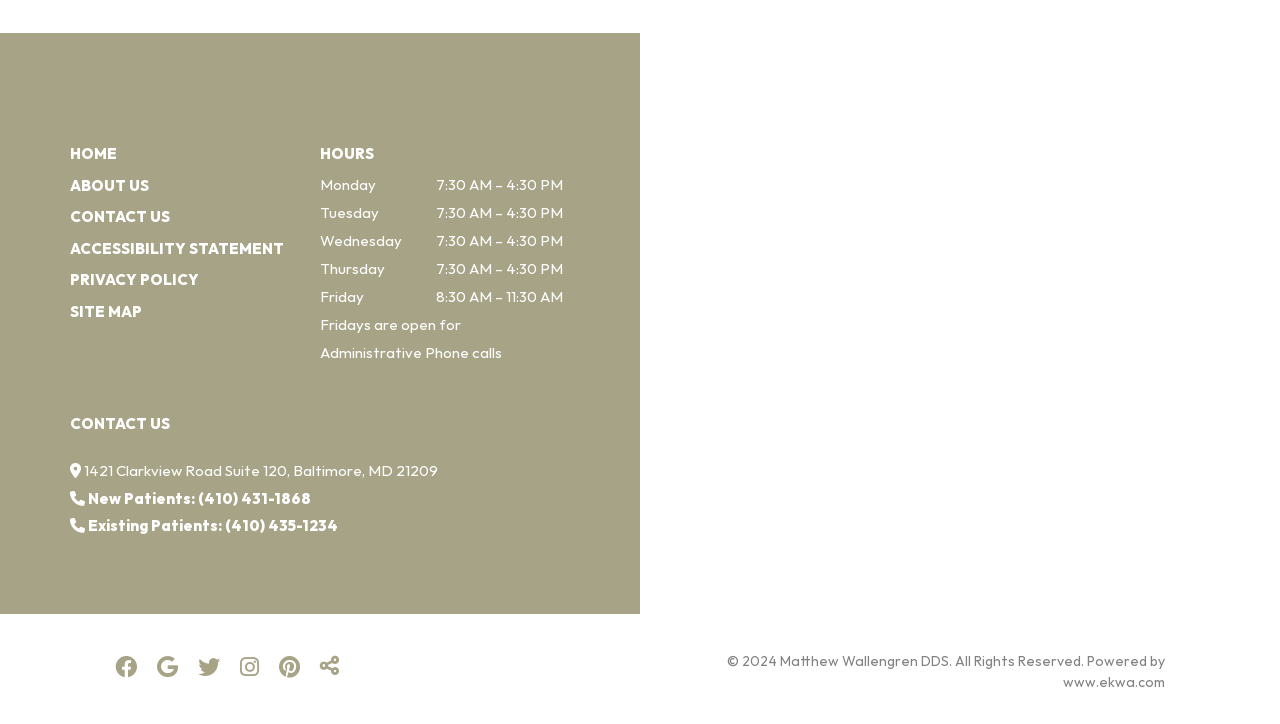Pinpoint the bounding box coordinates of the element you need to click to execute the following instruction: "Click HOME". The bounding box should be represented by four float numbers between 0 and 1, in the format [left, top, right, bottom].

[0.055, 0.198, 0.091, 0.229]